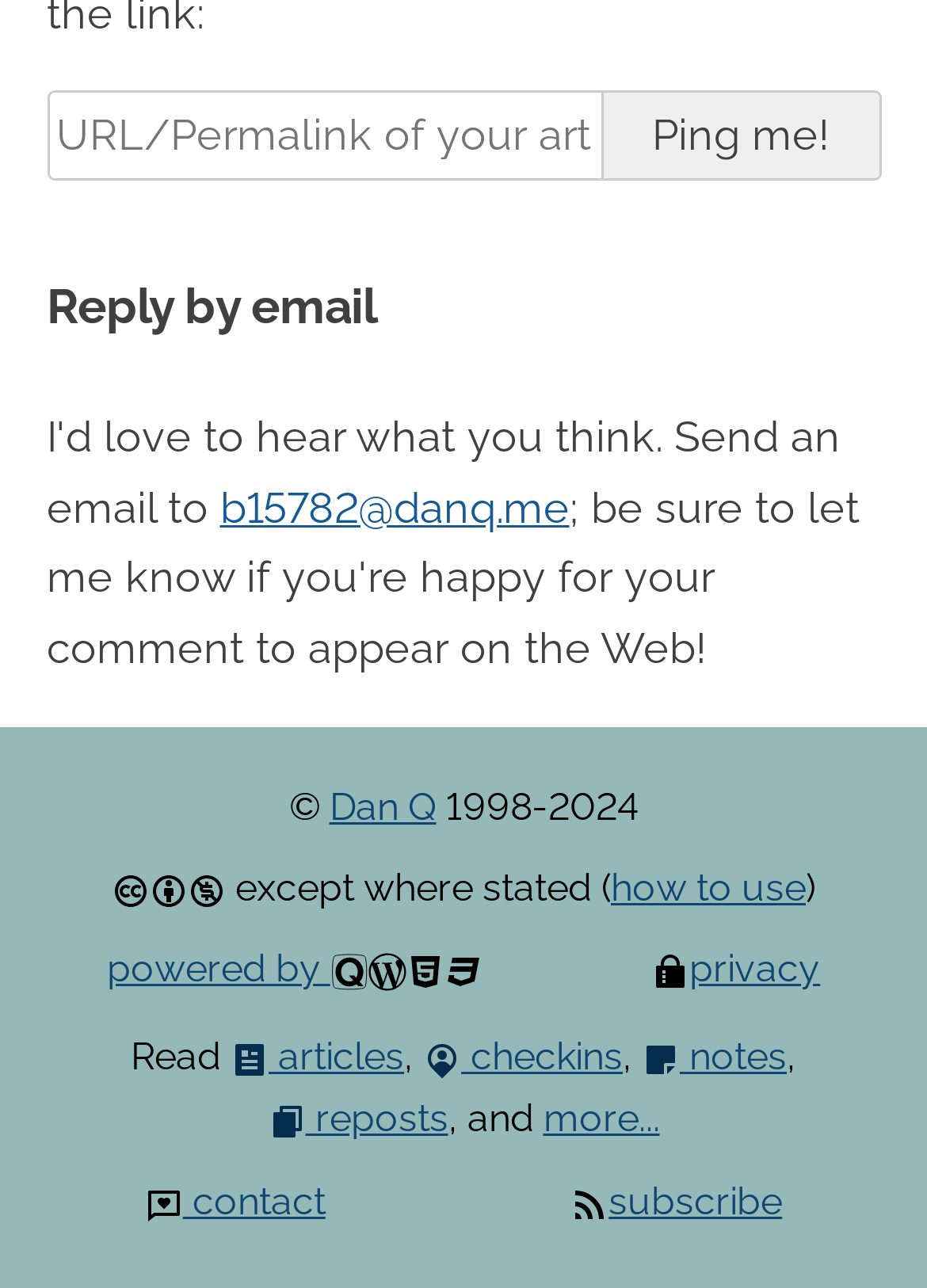Please specify the bounding box coordinates of the element that should be clicked to execute the given instruction: 'Contact Dan Q'. Ensure the coordinates are four float numbers between 0 and 1, expressed as [left, top, right, bottom].

[0.355, 0.608, 0.471, 0.643]